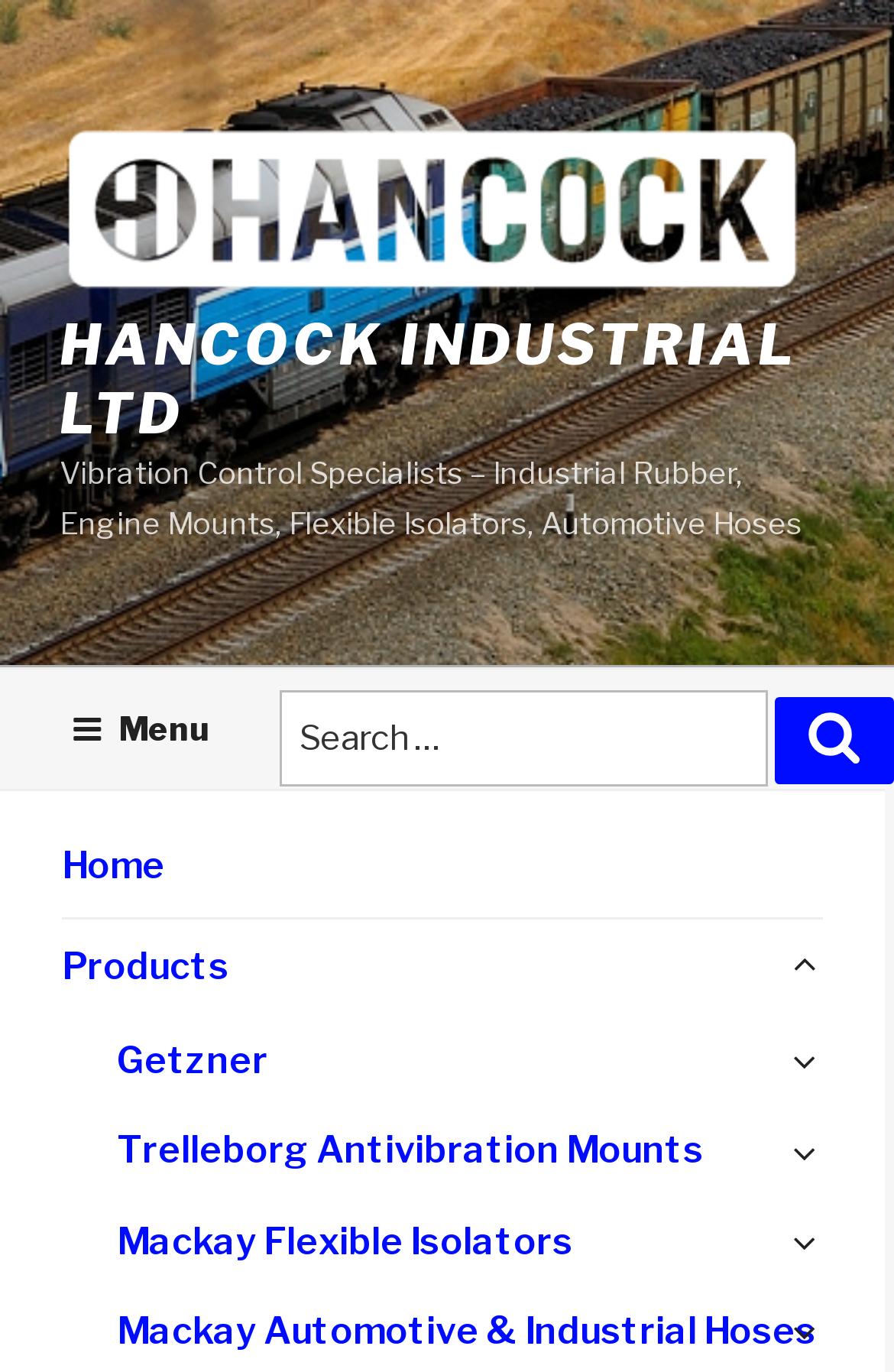Locate the bounding box coordinates of the element's region that should be clicked to carry out the following instruction: "Search for industrial rubber". The coordinates need to be four float numbers between 0 and 1, i.e., [left, top, right, bottom].

[0.313, 0.504, 0.859, 0.574]